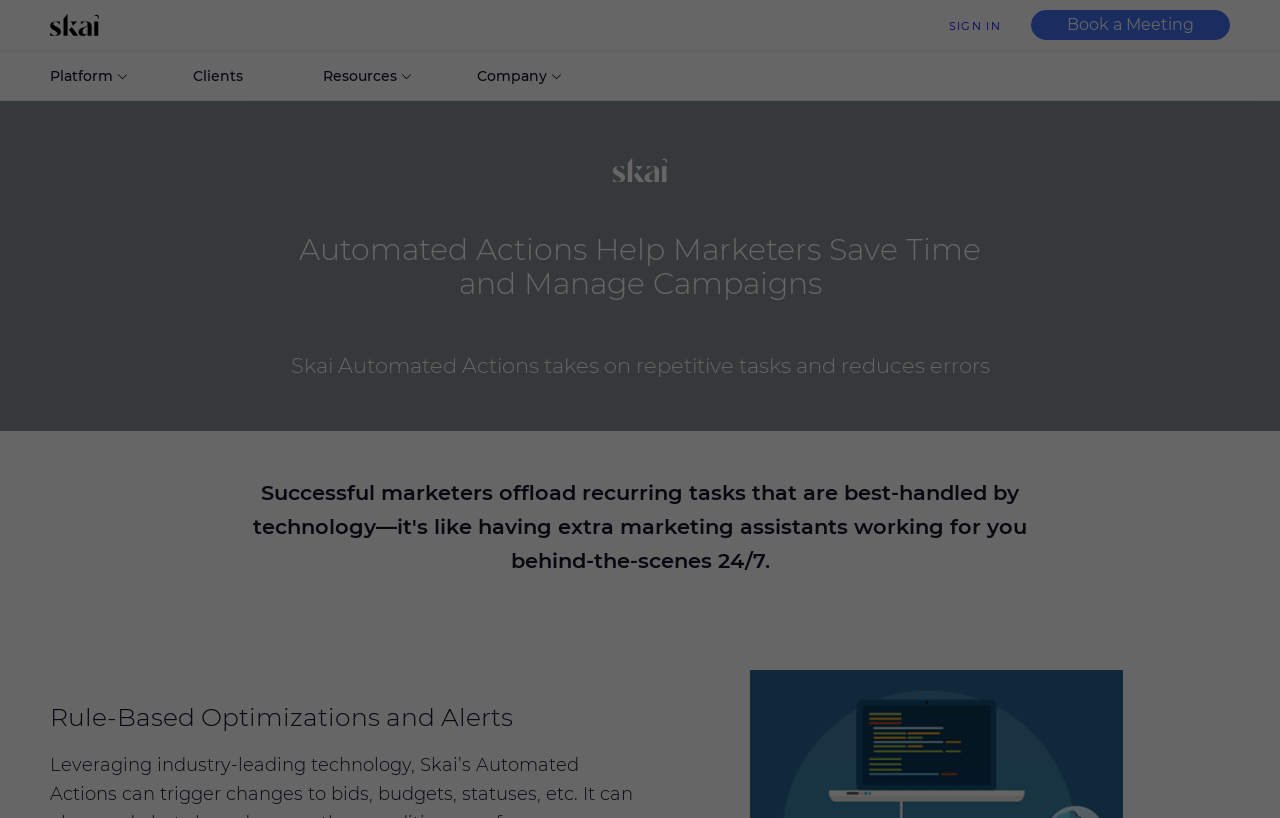Can you determine the bounding box coordinates of the area that needs to be clicked to fulfill the following instruction: "Sign in"?

[0.741, 0.023, 0.782, 0.04]